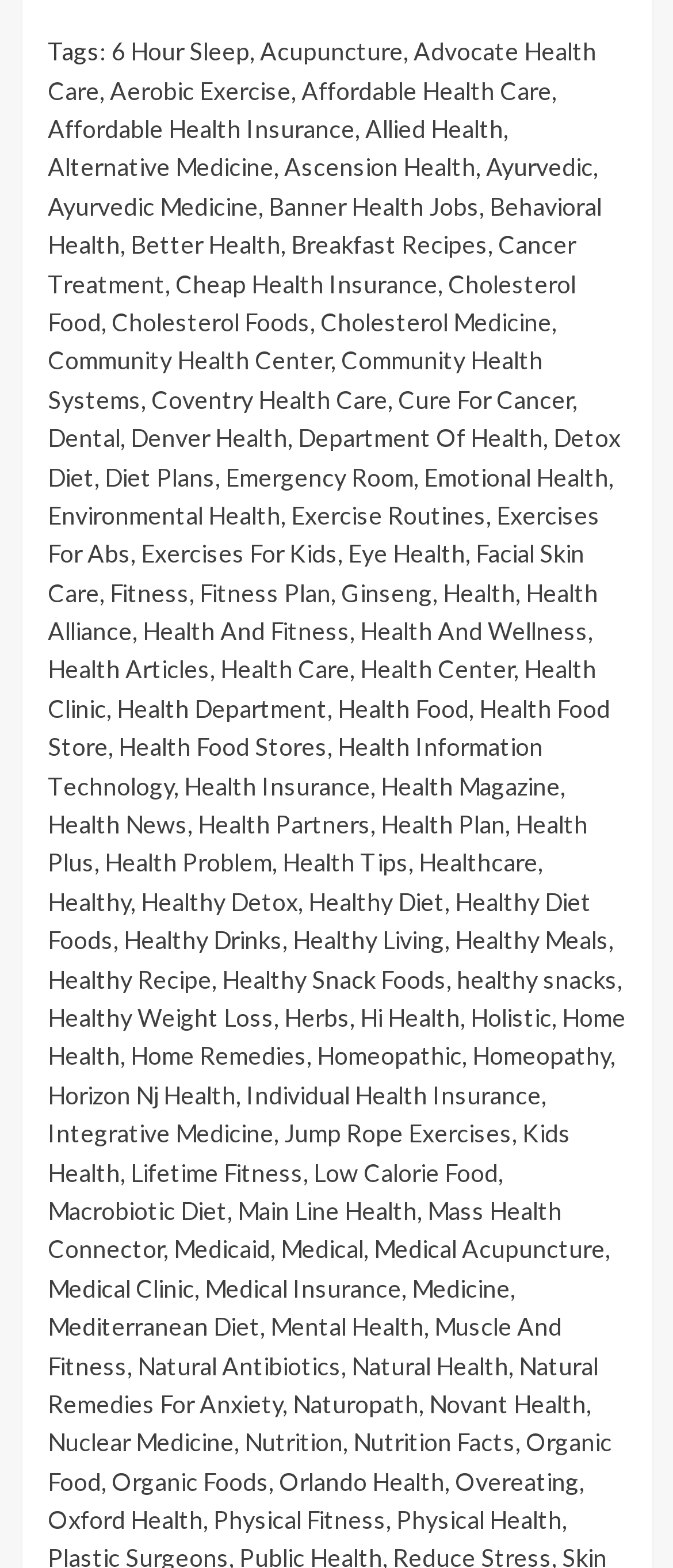Point out the bounding box coordinates of the section to click in order to follow this instruction: "Explore Affordable Health Care".

[0.447, 0.048, 0.819, 0.067]